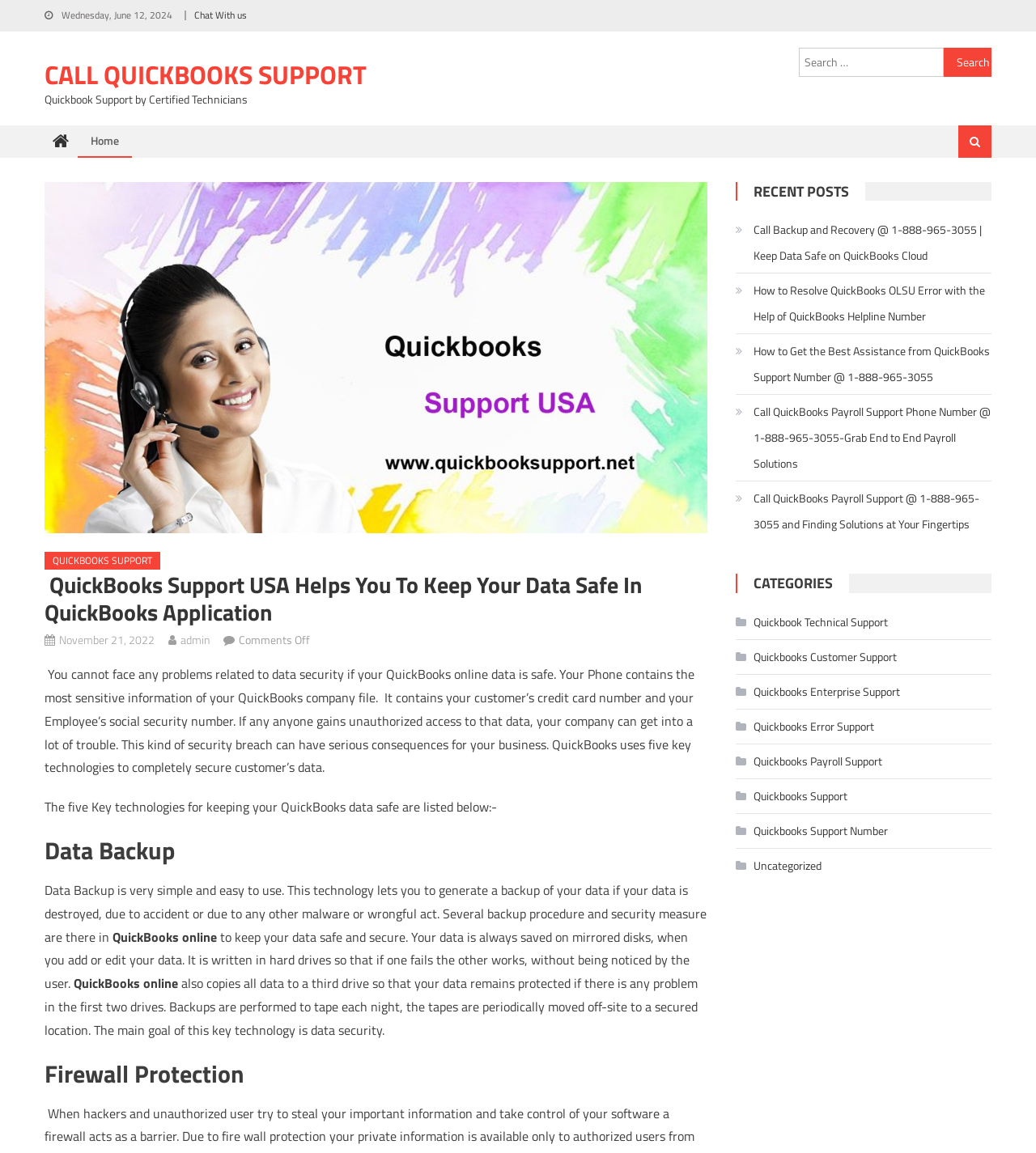Locate the bounding box of the UI element described in the following text: "Quickbooks Enterprise Support".

[0.71, 0.588, 0.869, 0.611]